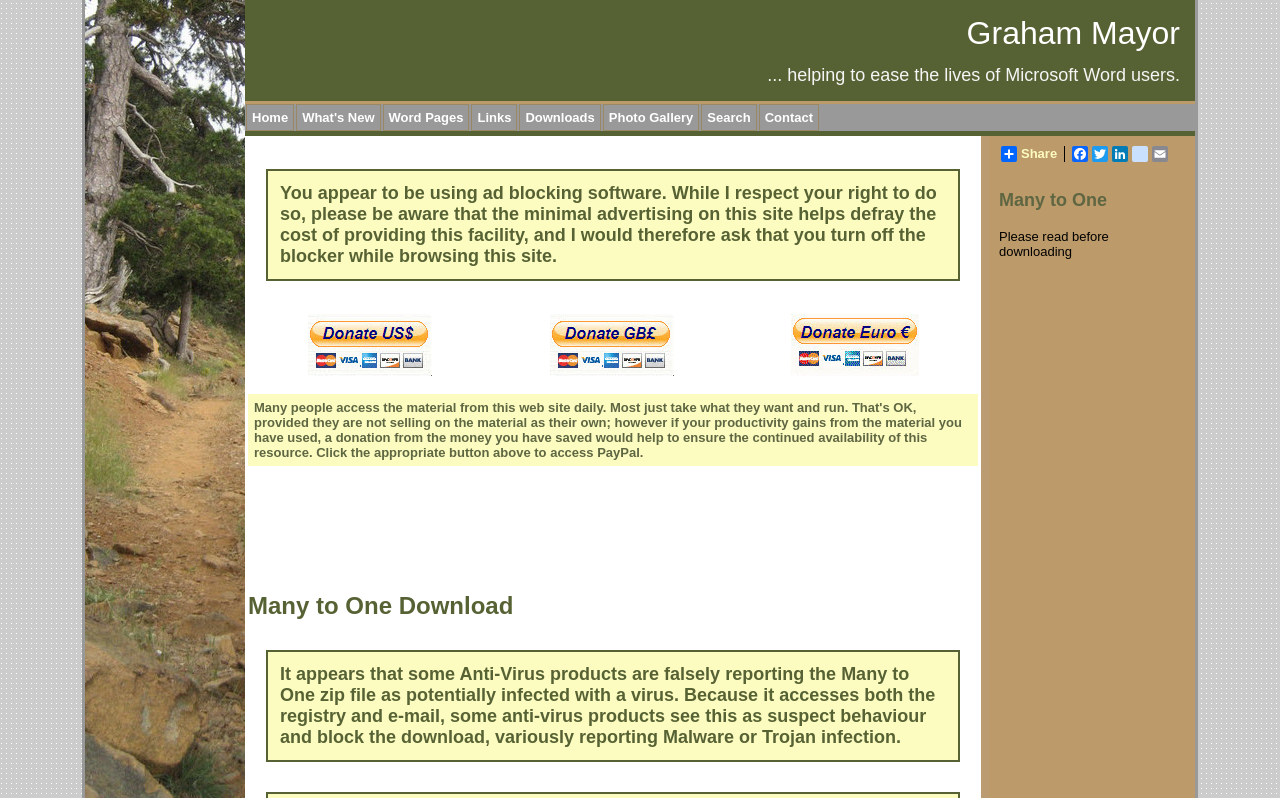How many images are in the table?
Please respond to the question with a detailed and informative answer.

The table contains three images, each located in a separate table cell, which are represented by the image elements with bounding box coordinates [0.241, 0.393, 0.338, 0.471], [0.429, 0.393, 0.526, 0.471], and [0.618, 0.393, 0.718, 0.471].